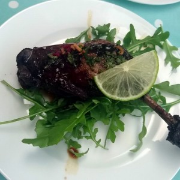Please give a concise answer to this question using a single word or phrase: 
What is the color of the background?

light blue